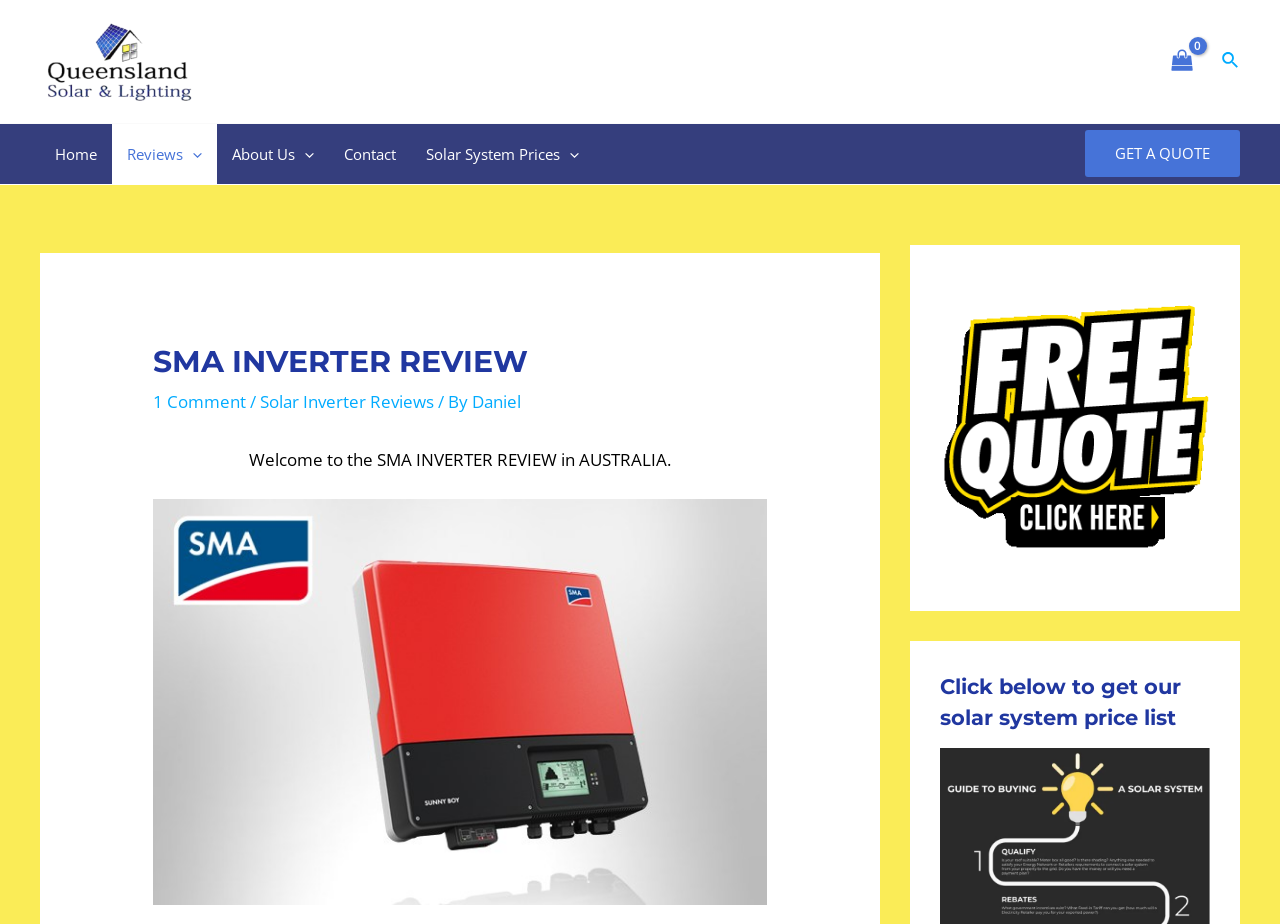Show the bounding box coordinates of the element that should be clicked to complete the task: "Share on Facebook".

None